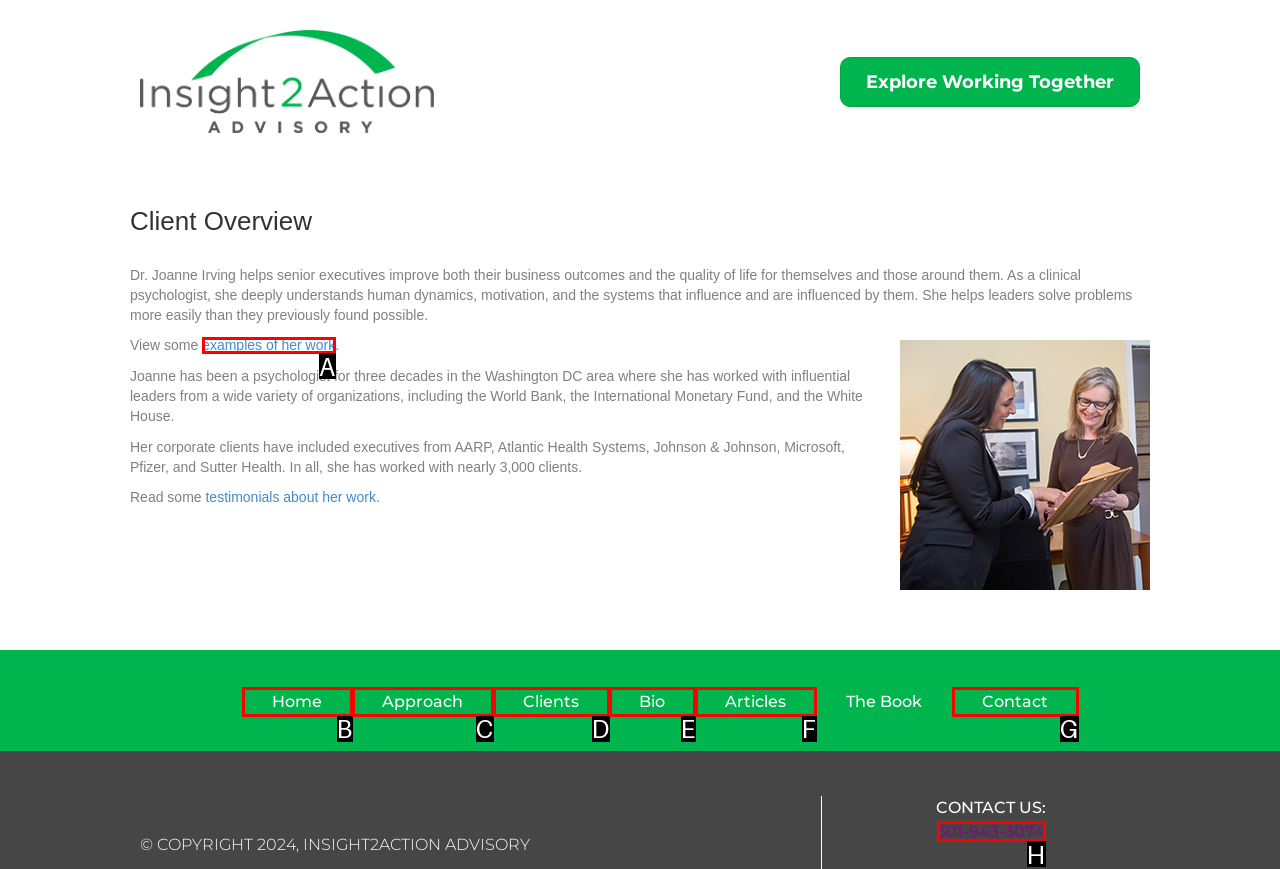Identify the correct UI element to click for the following task: View examples of her work Choose the option's letter based on the given choices.

A